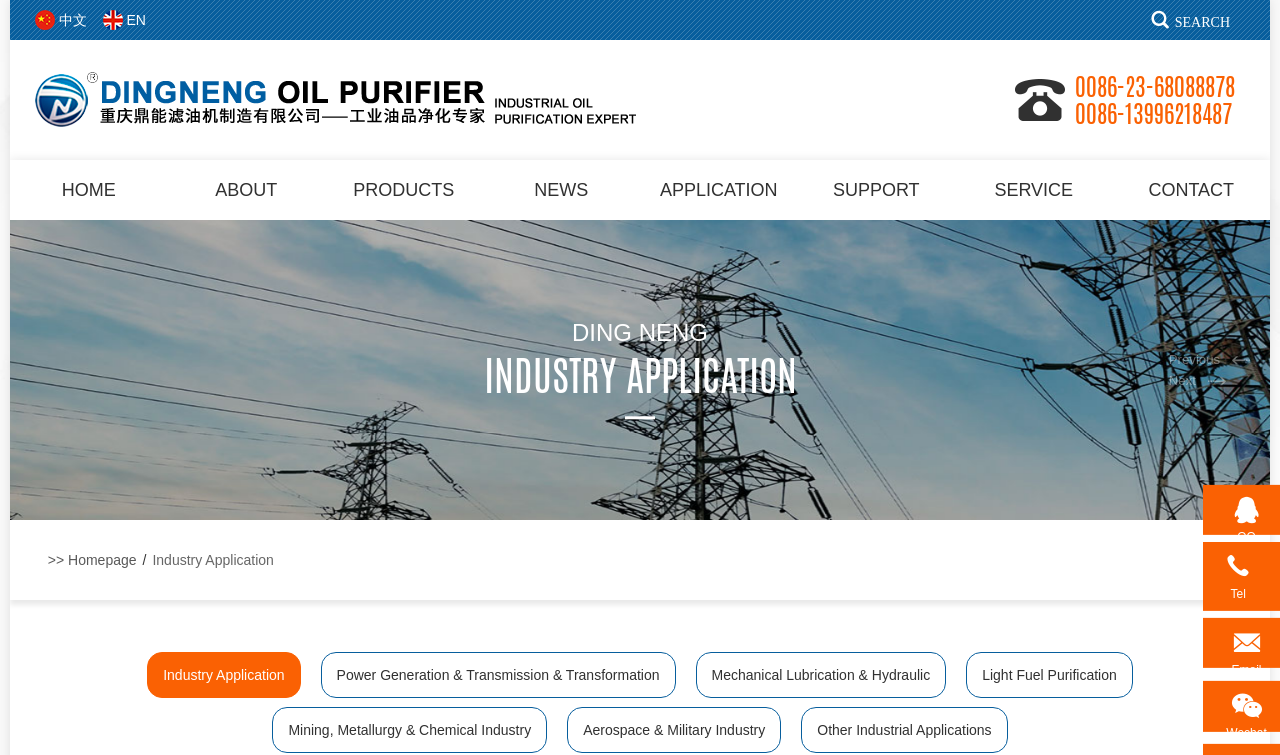Given the description "Industry Application", determine the bounding box of the corresponding UI element.

[0.115, 0.864, 0.235, 0.925]